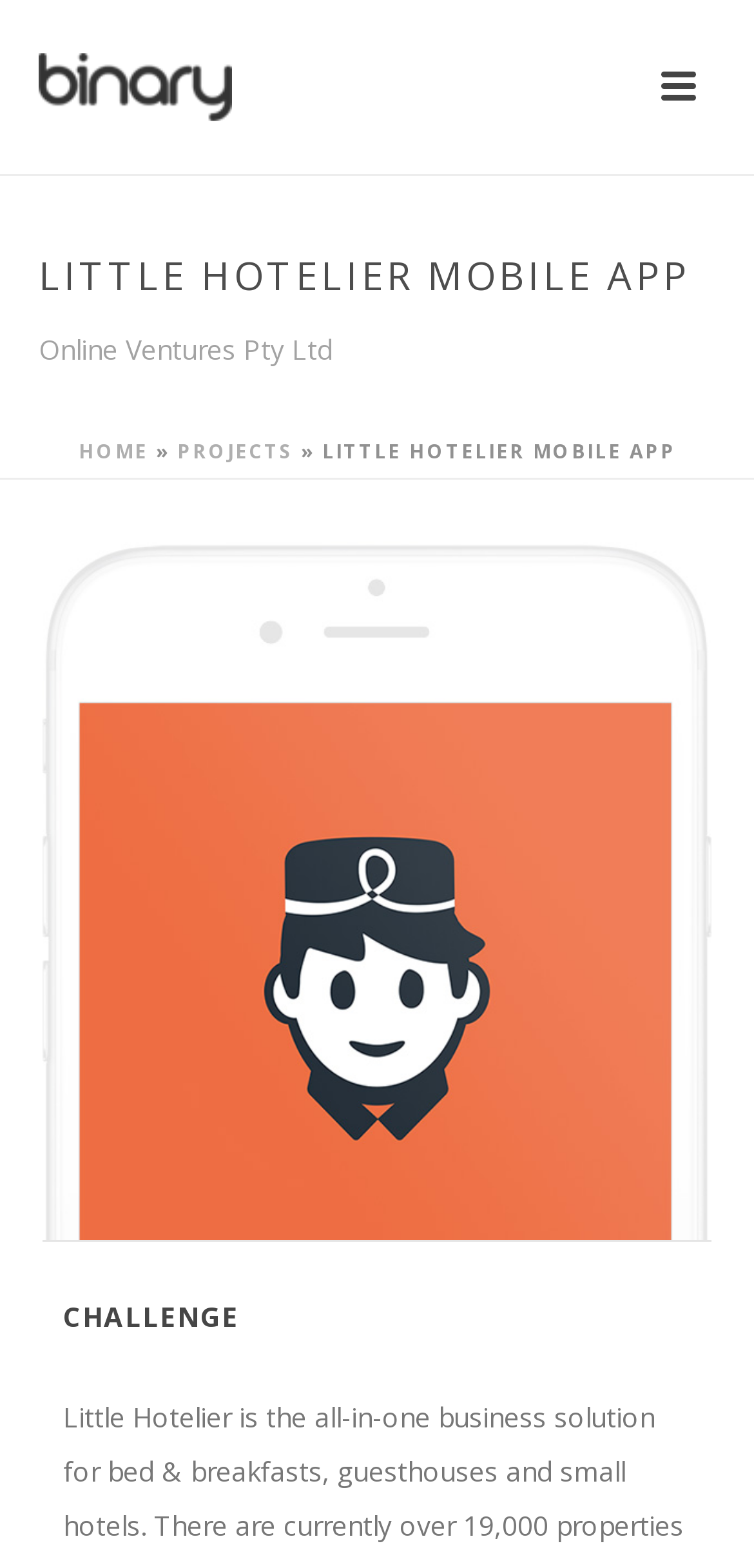Using the description: "Projects", determine the UI element's bounding box coordinates. Ensure the coordinates are in the format of four float numbers between 0 and 1, i.e., [left, top, right, bottom].

[0.235, 0.279, 0.388, 0.296]